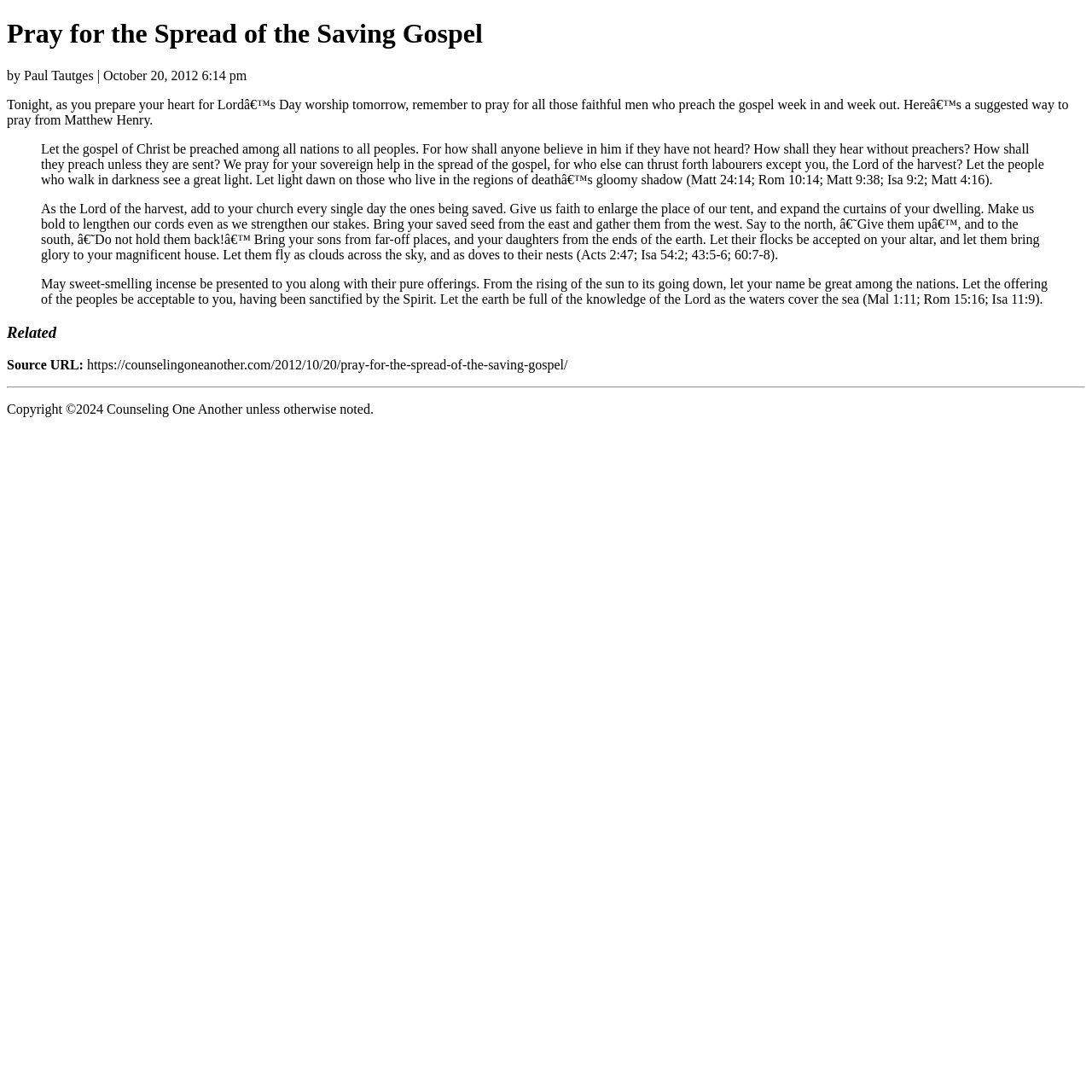Locate the headline of the webpage and generate its content.

Pray for the Spread of the Saving Gospel